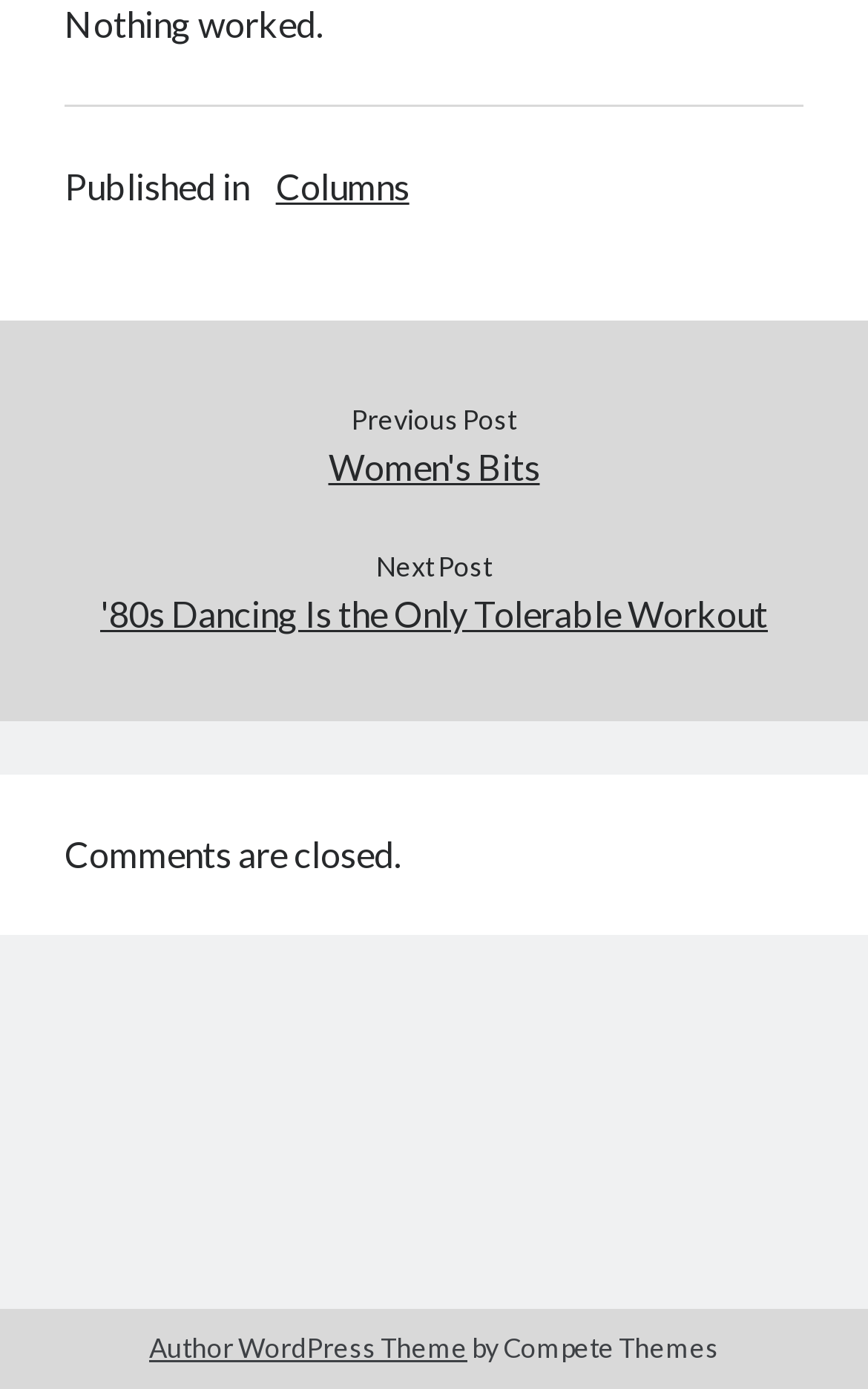Reply to the question below using a single word or brief phrase:
What is the earliest month listed?

December 2008